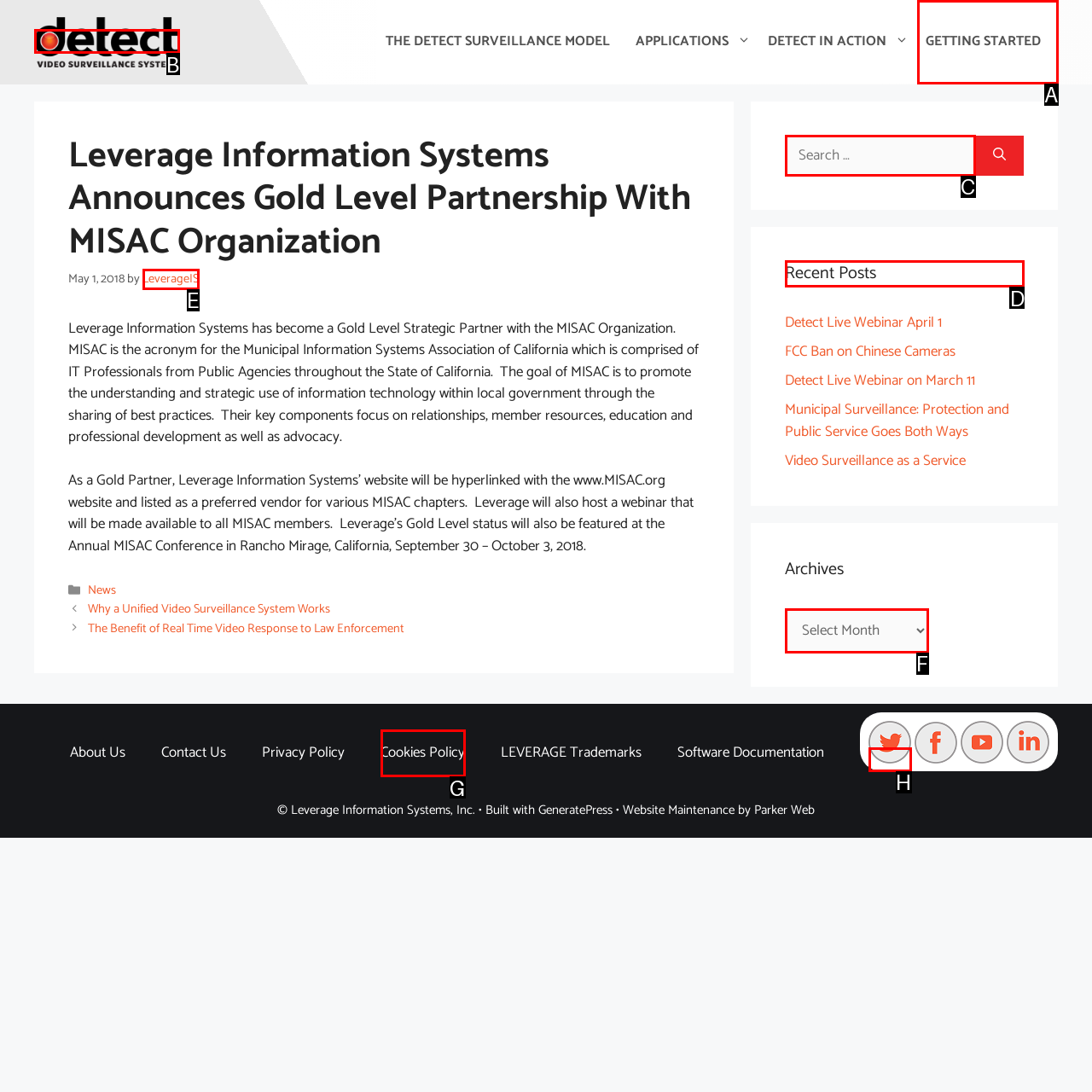Indicate the UI element to click to perform the task: Check recent posts. Reply with the letter corresponding to the chosen element.

D